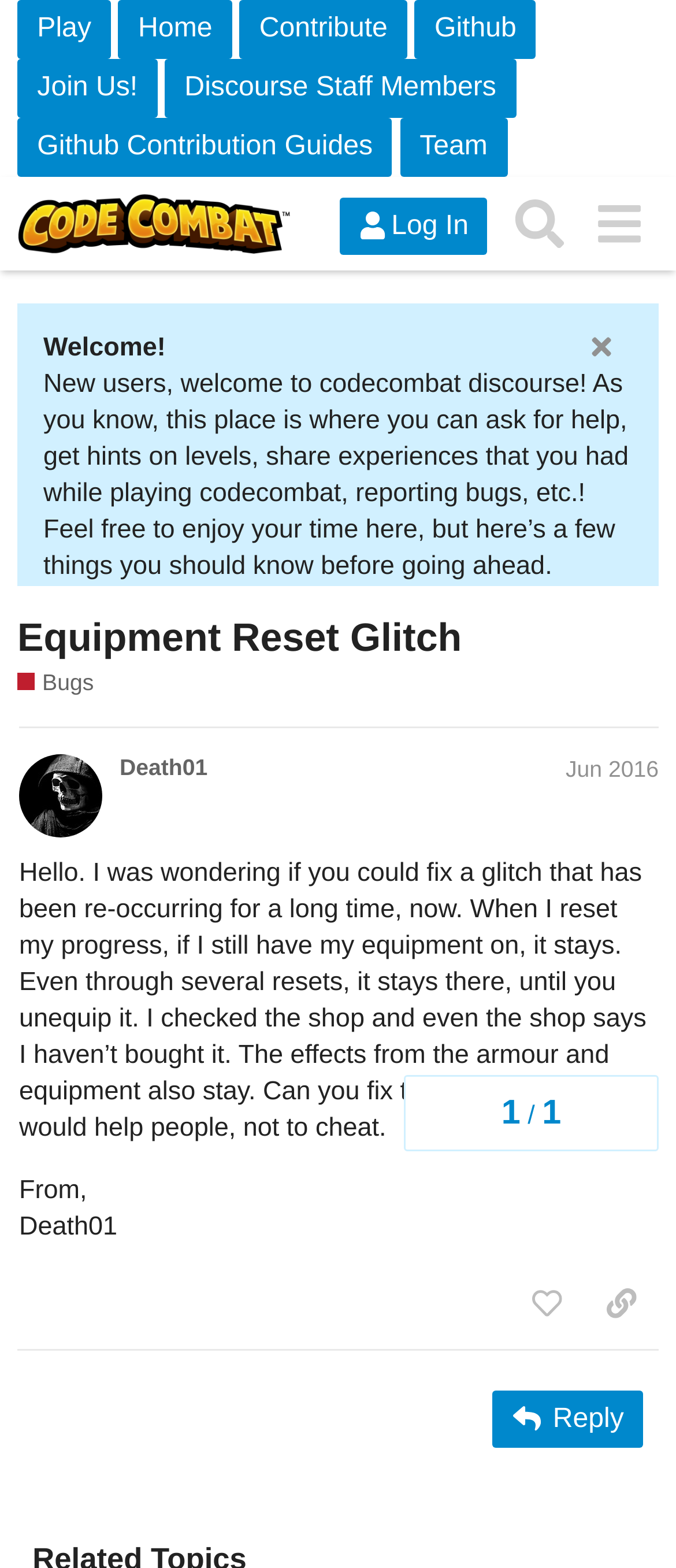Provide a brief response to the question below using one word or phrase:
What is the purpose of the 'Search' button?

To search the forum